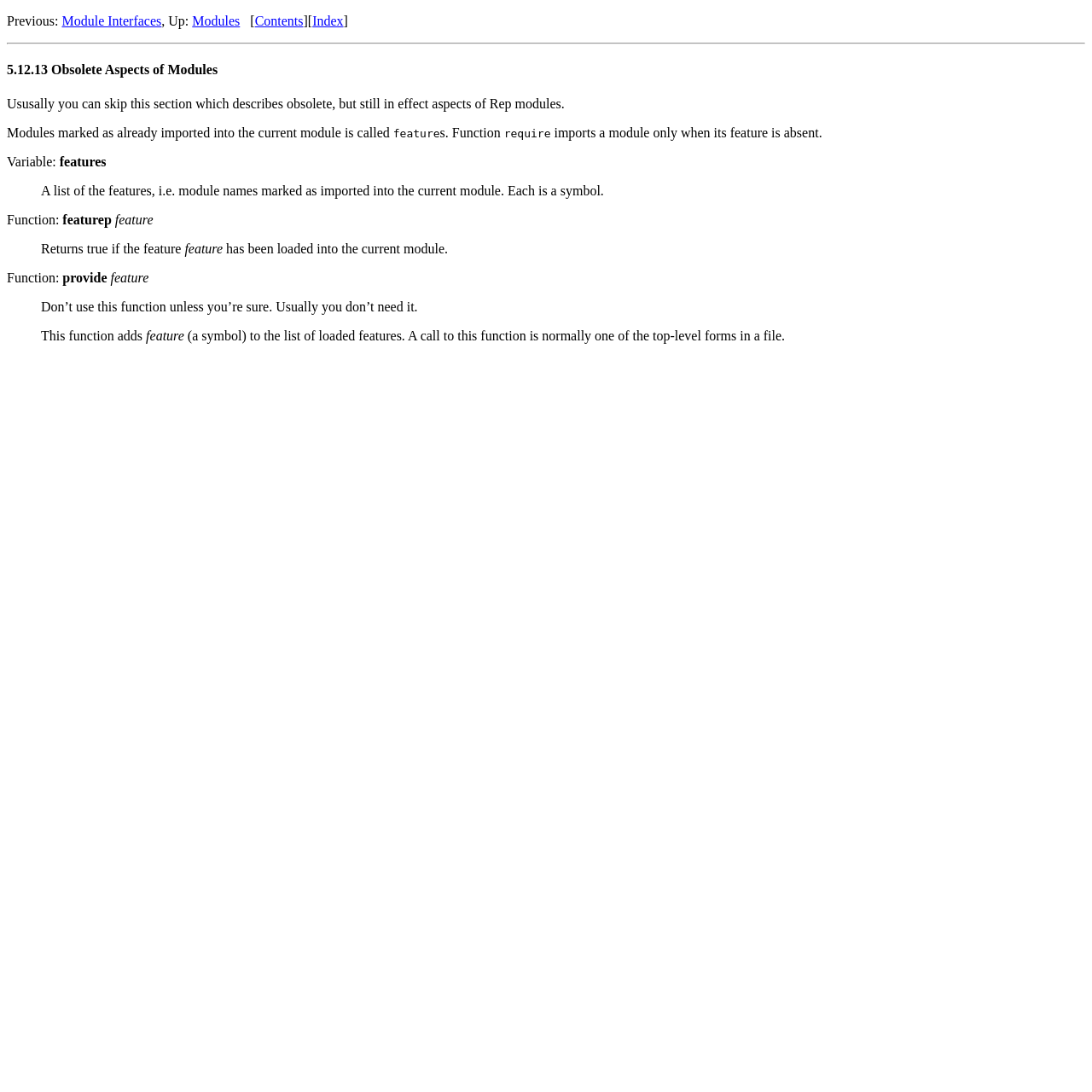Please use the details from the image to answer the following question comprehensively:
What does the function 'require' do?

The function 'require' imports a module only when its feature is absent, as explained in the text 'require imports a module only when its feature is absent'.